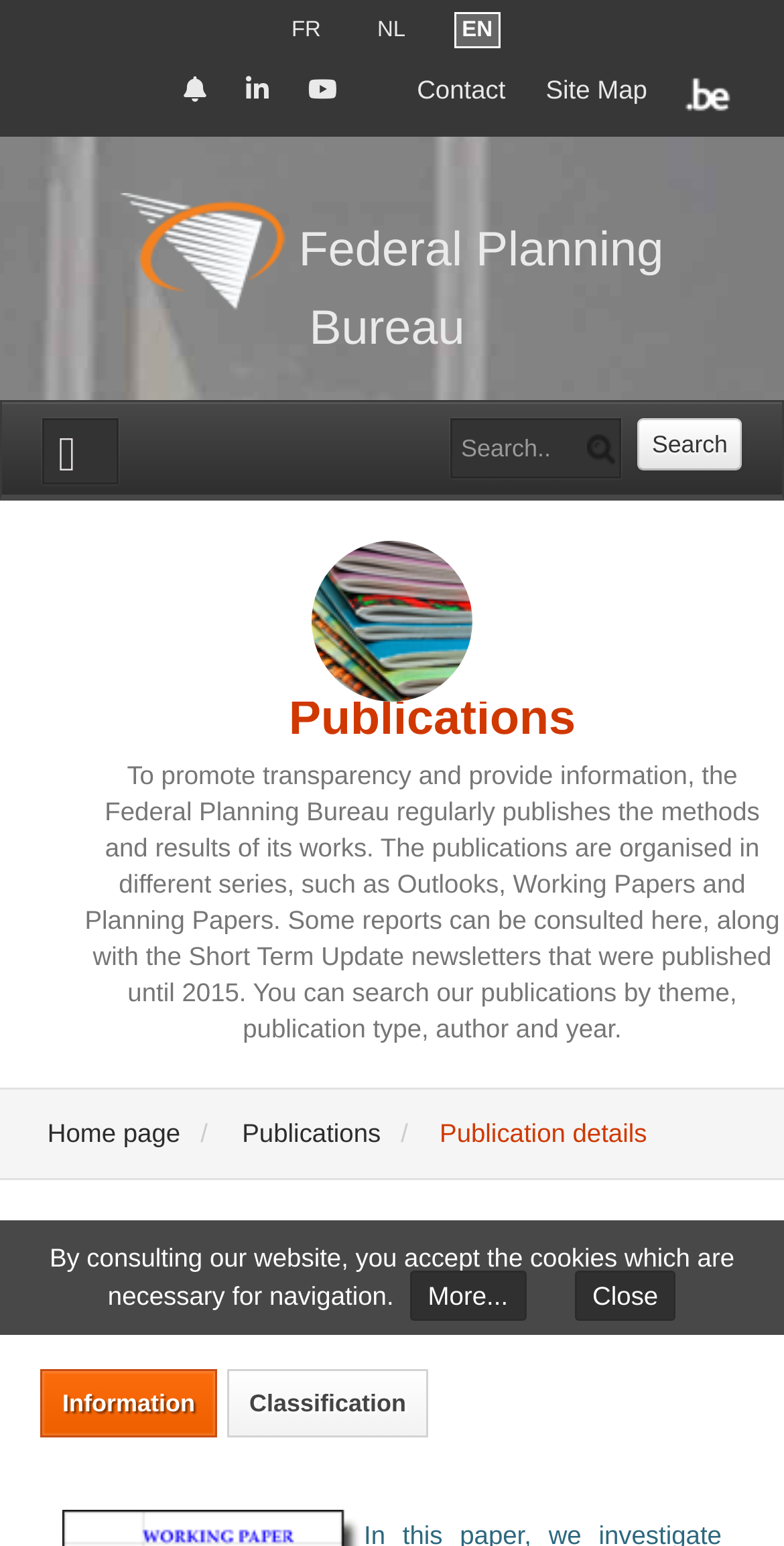What is the title of the current publication?
Can you give a detailed and elaborate answer to the question?

I found a heading element with the text 'Automatic fiscal stabilisers [ Working Paper 05-02 - 28/05/2002]' at coordinates [0.051, 0.802, 0.949, 0.86], which indicates the title of the current publication.